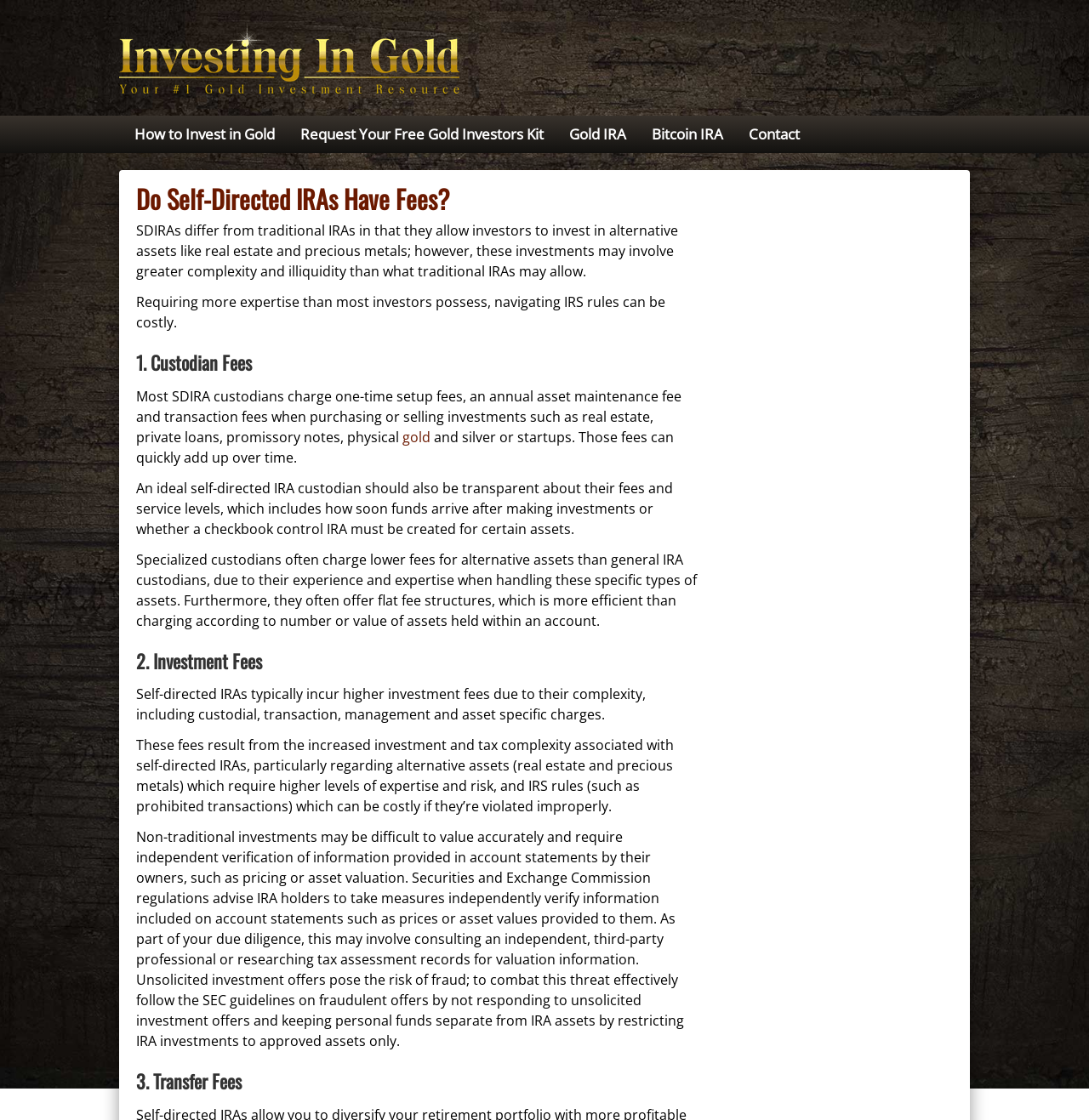Provide the bounding box coordinates of the HTML element described by the text: "How to Invest in Gold".

[0.109, 0.103, 0.264, 0.137]